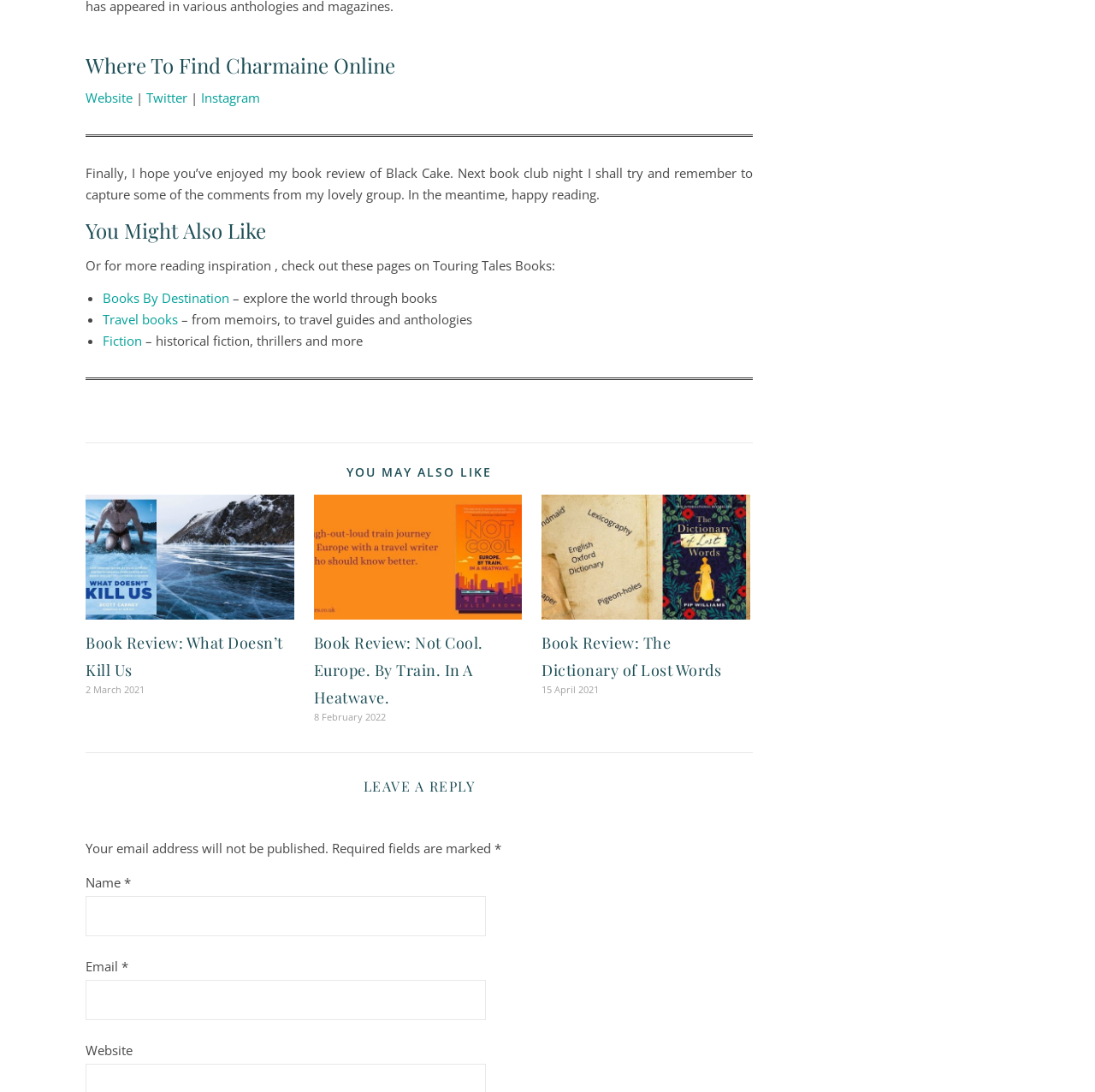What is the purpose of the section 'LEAVE A REPLY'?
Using the image as a reference, deliver a detailed and thorough answer to the question.

The section 'LEAVE A REPLY' is located at the bottom of the webpage and contains a form with fields for 'Name', 'Email', and 'Website'. The purpose of this section is to allow users to leave a comment or reply to the book reviews or other content on the webpage.